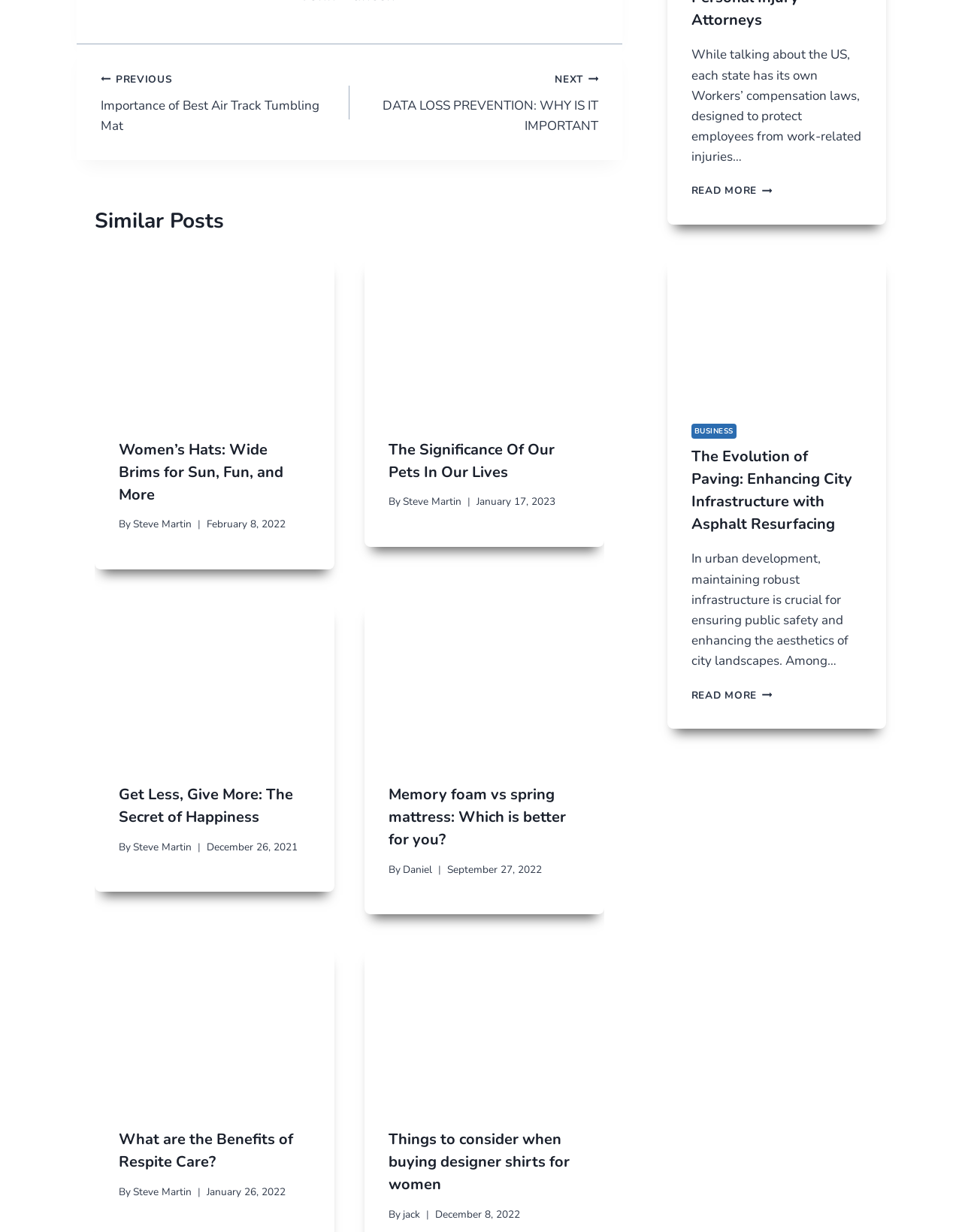How many links are in the footer section?
Using the visual information from the image, give a one-word or short-phrase answer.

2